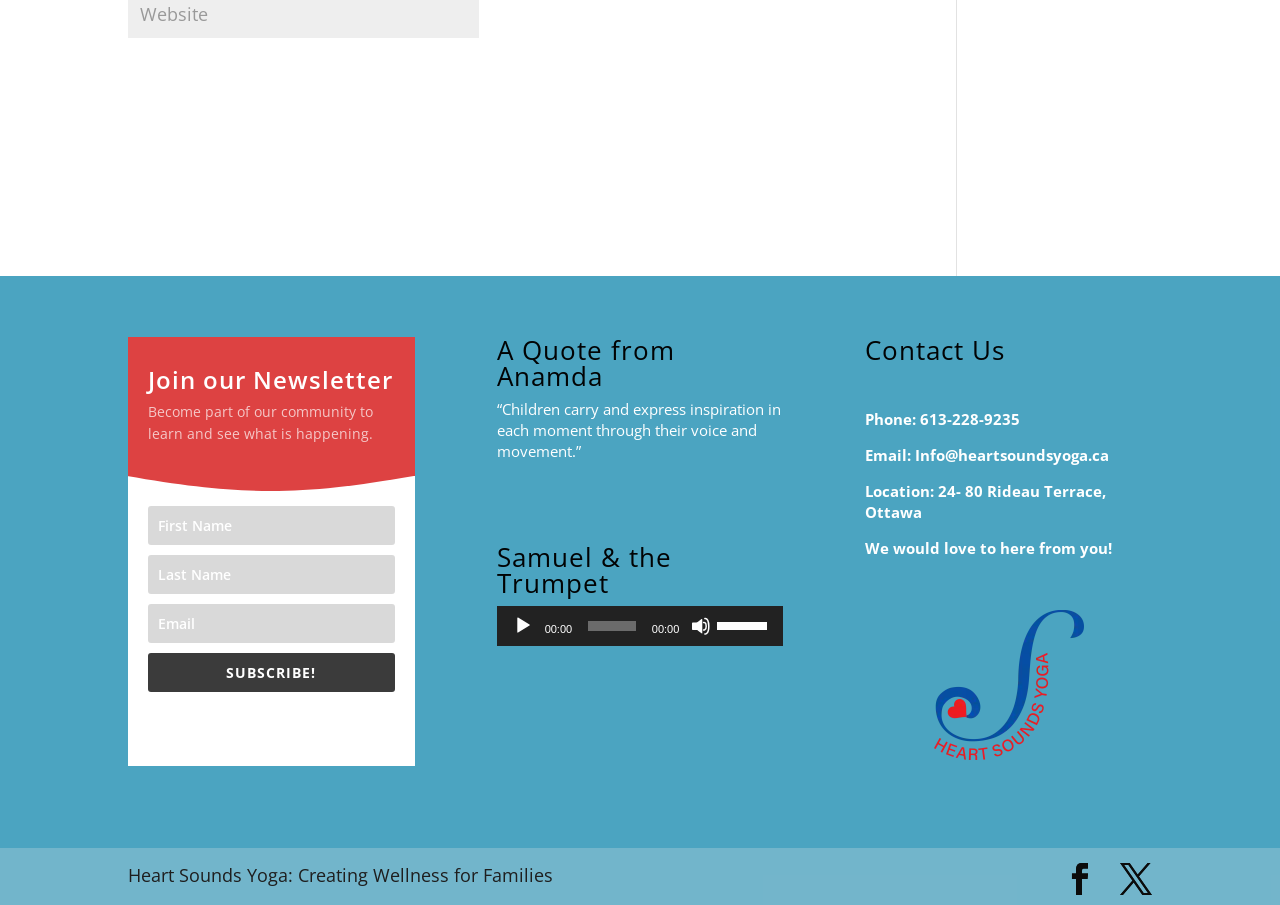Determine the bounding box coordinates of the clickable element to achieve the following action: 'Enter your first name'. Provide the coordinates as four float values between 0 and 1, formatted as [left, top, right, bottom].

[0.116, 0.559, 0.308, 0.602]